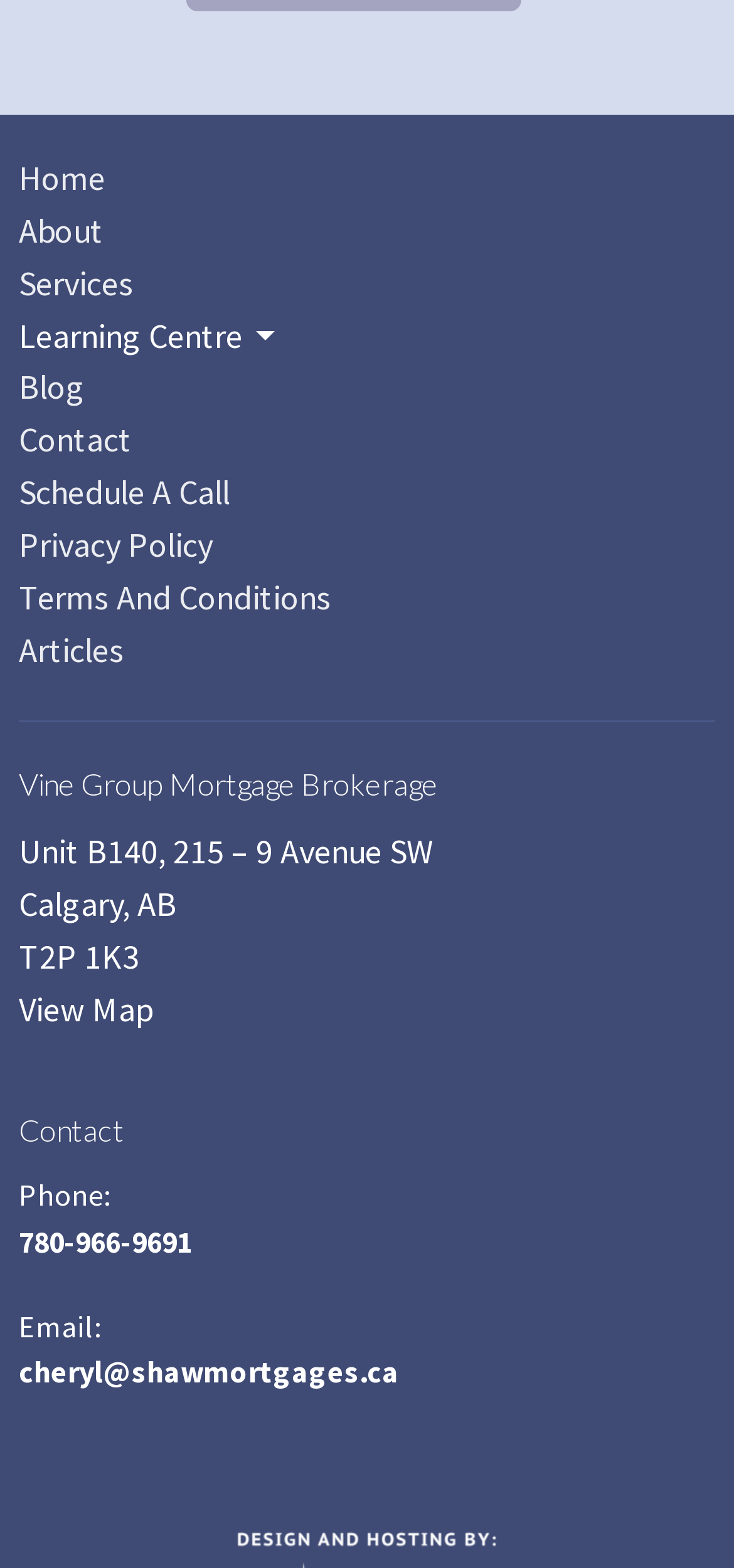Please find the bounding box for the following UI element description. Provide the coordinates in (top-left x, top-left y, bottom-right x, bottom-right y) format, with values between 0 and 1: Schedule A Call

[0.026, 0.3, 0.313, 0.328]